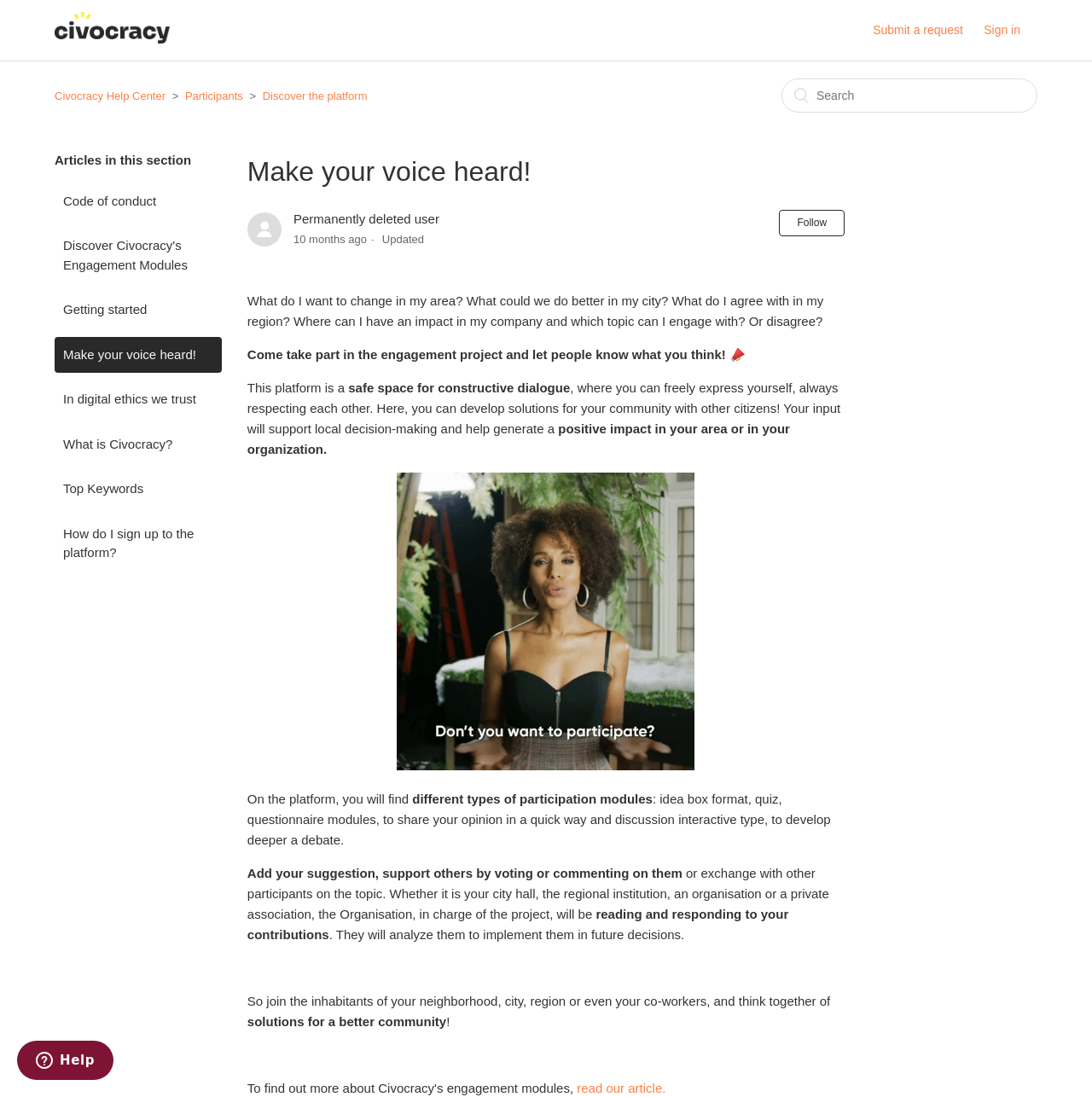Identify the main heading from the webpage and provide its text content.

Make your voice heard!